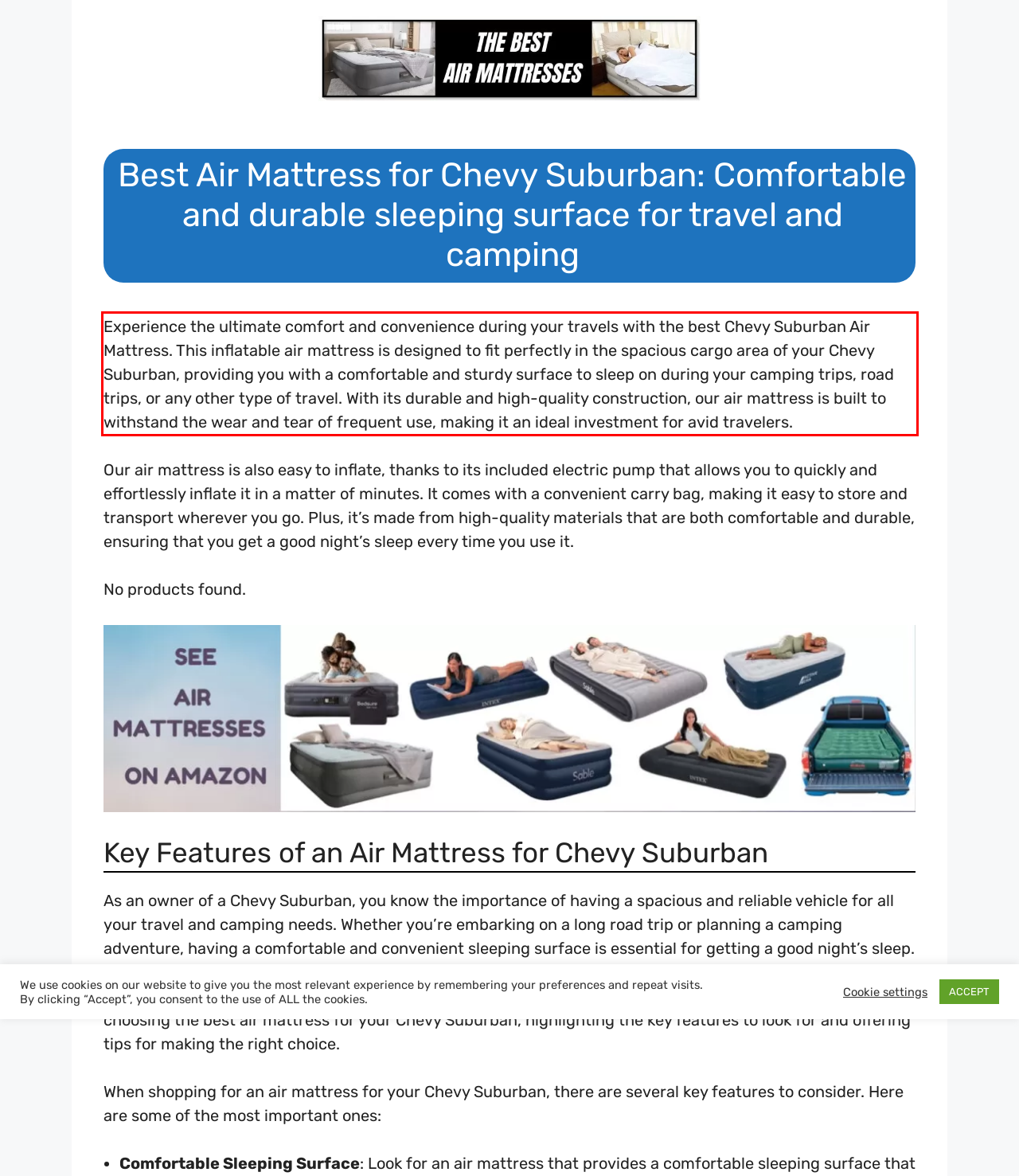You are provided with a screenshot of a webpage that includes a UI element enclosed in a red rectangle. Extract the text content inside this red rectangle.

Experience the ultimate comfort and convenience during your travels with the best Chevy Suburban Air Mattress. This inflatable air mattress is designed to fit perfectly in the spacious cargo area of your Chevy Suburban, providing you with a comfortable and sturdy surface to sleep on during your camping trips, road trips, or any other type of travel. With its durable and high-quality construction, our air mattress is built to withstand the wear and tear of frequent use, making it an ideal investment for avid travelers.